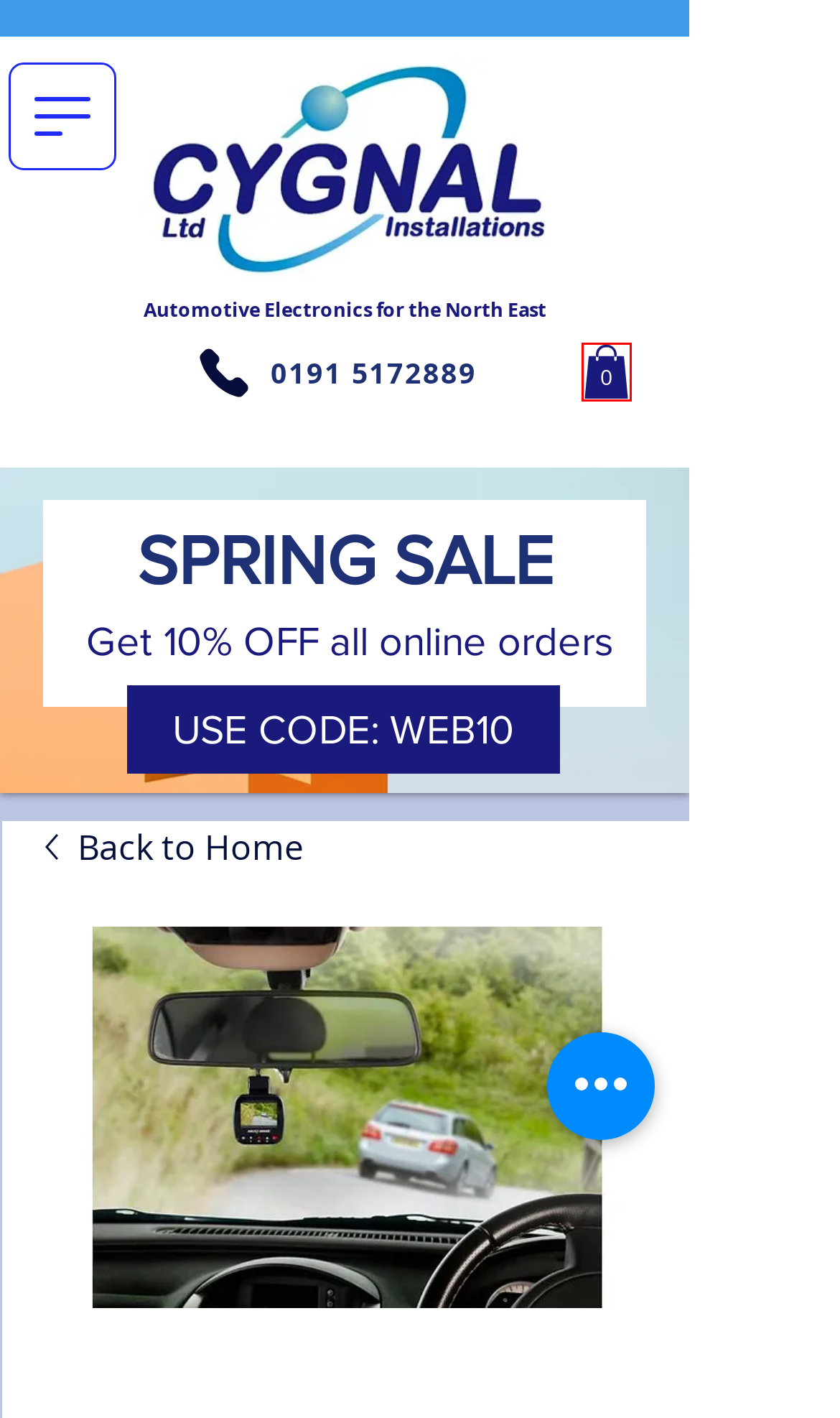Assess the screenshot of a webpage with a red bounding box and determine which webpage description most accurately matches the new page after clicking the element within the red box. Here are the options:
A. Customer Feedback -  carcomms, North East England
B. Cart -  carcomms, North East England
C. Articles | Dash Cam Installation Service | Car Parking Cameras
D. Carriage and Returns Policy | Carcomms
E. Carcomms | Car Security Suppliers | Dash Cam Fitters
F. Privacy Notice -  carcomms, North East England
G. Installation Policy | CarComms
H. Terms & Conditions -  carcomms, North East England

B